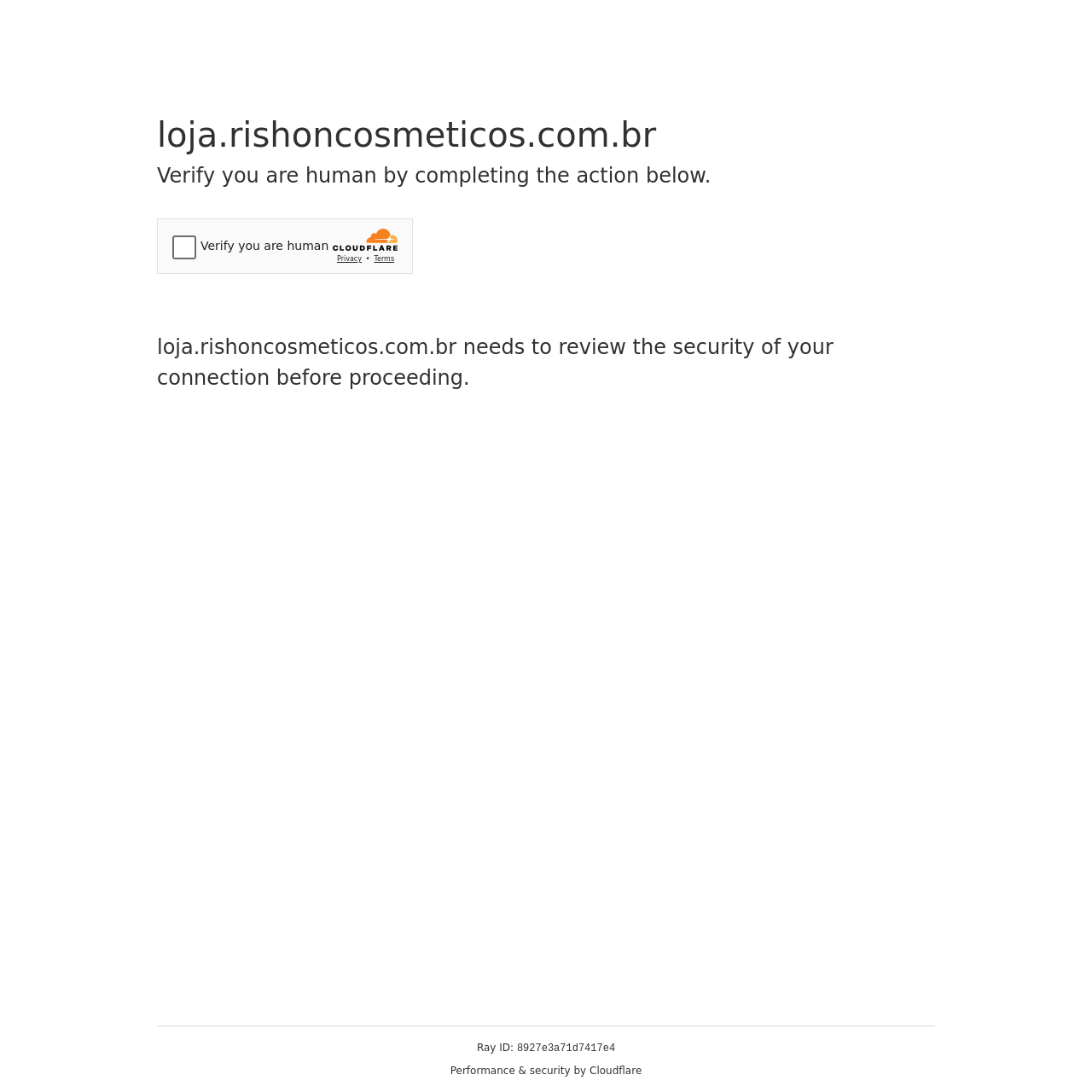What is the purpose of the iframe?
Based on the image, give a one-word or short phrase answer.

security challenge